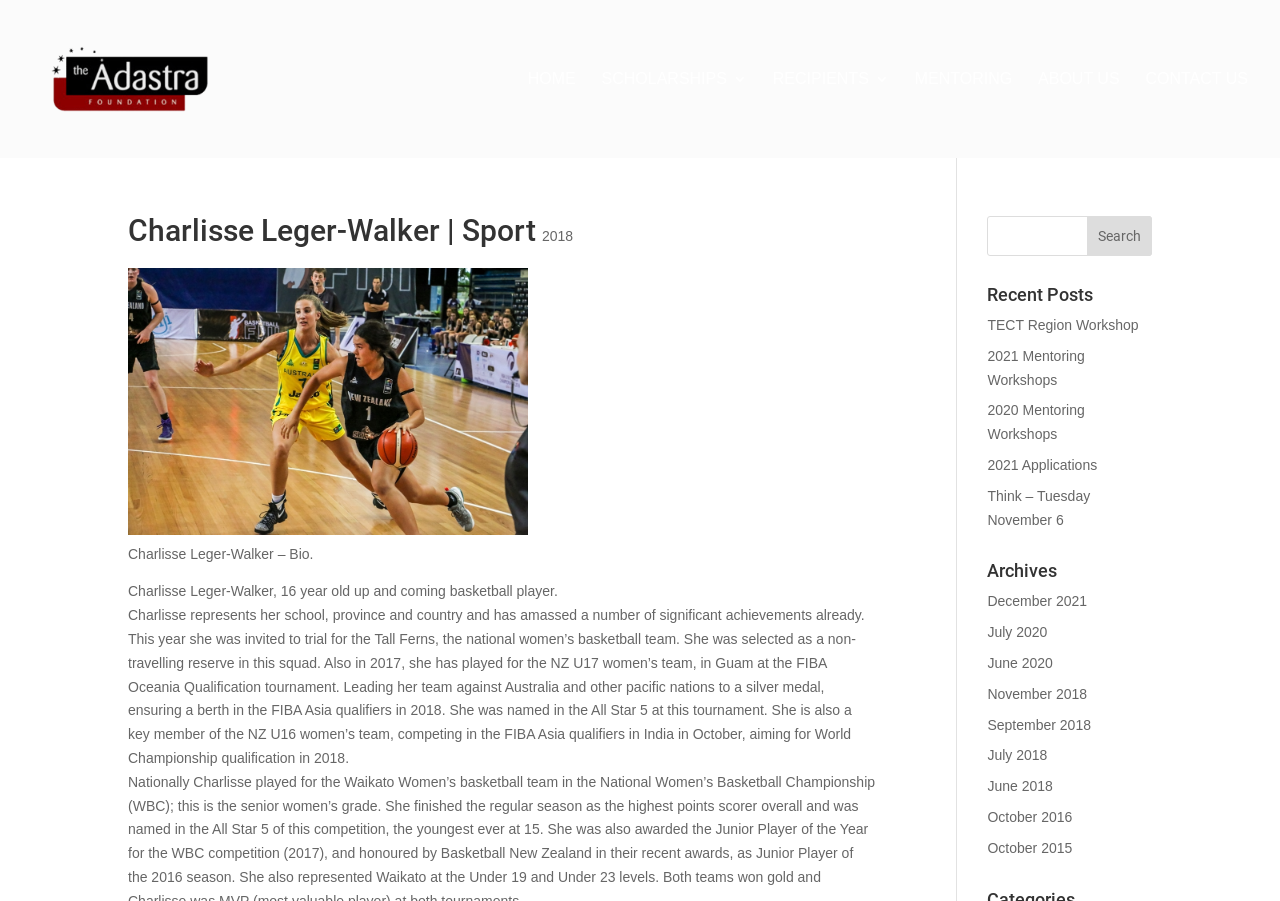What is the name of the national women’s basketball team?
Please answer using one word or phrase, based on the screenshot.

Tall Ferns